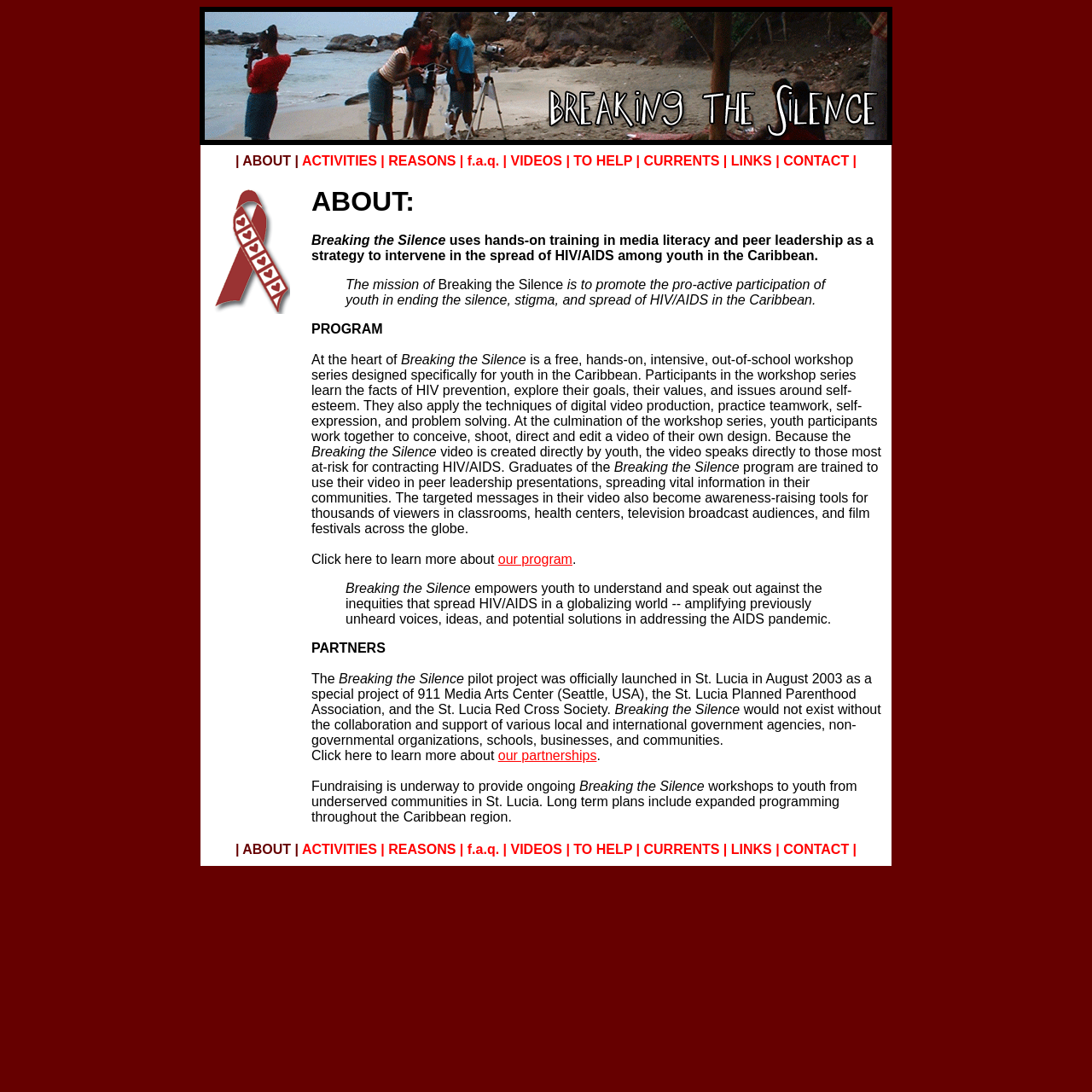Identify the bounding box coordinates of the clickable region required to complete the instruction: "Click on the our program link". The coordinates should be given as four float numbers within the range of 0 and 1, i.e., [left, top, right, bottom].

[0.456, 0.505, 0.524, 0.519]